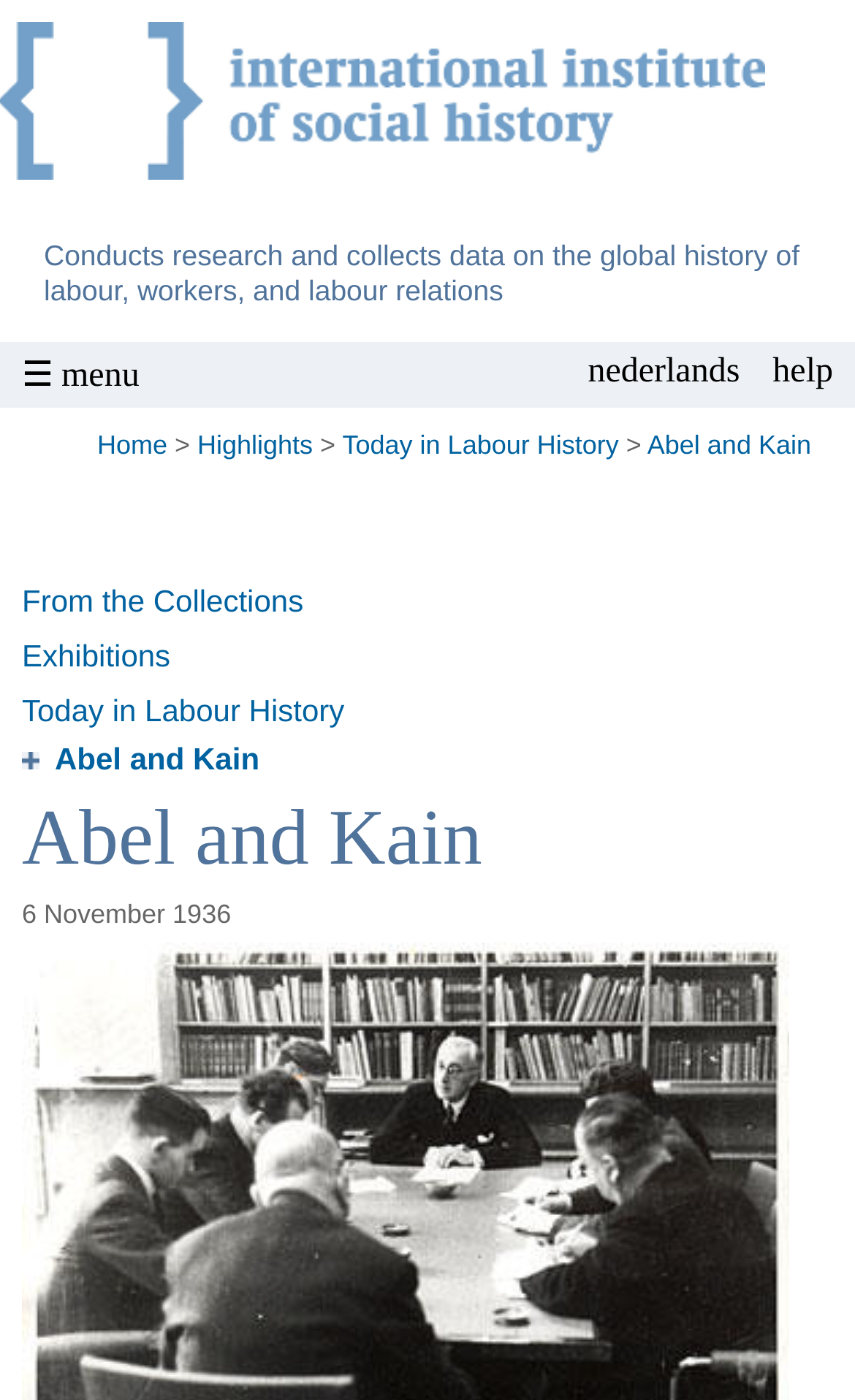Find the bounding box coordinates of the element to click in order to complete this instruction: "Get help". The bounding box coordinates must be four float numbers between 0 and 1, denoted as [left, top, right, bottom].

[0.878, 0.244, 0.974, 0.287]